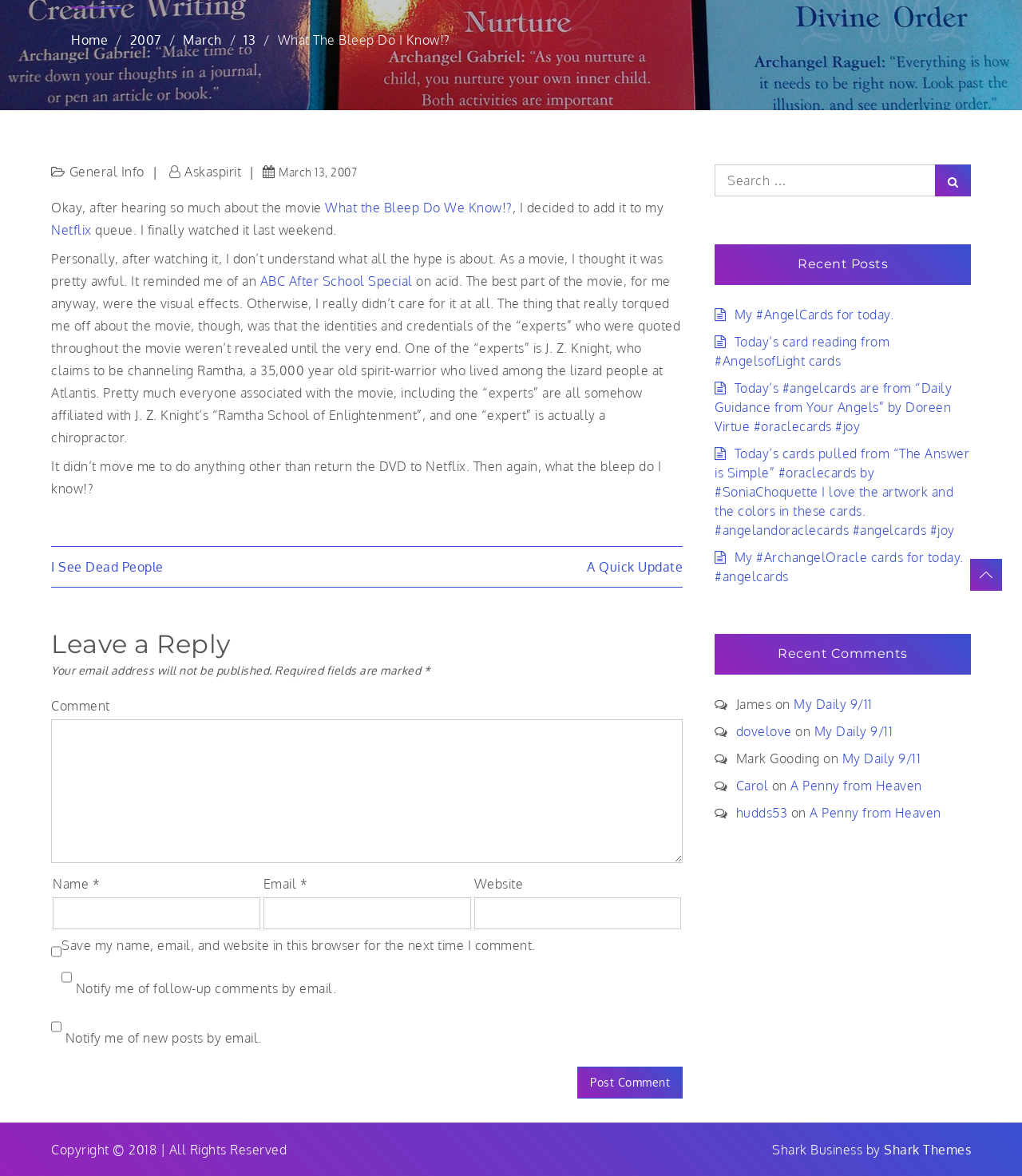Given the element description "About" in the screenshot, predict the bounding box coordinates of that UI element.

None